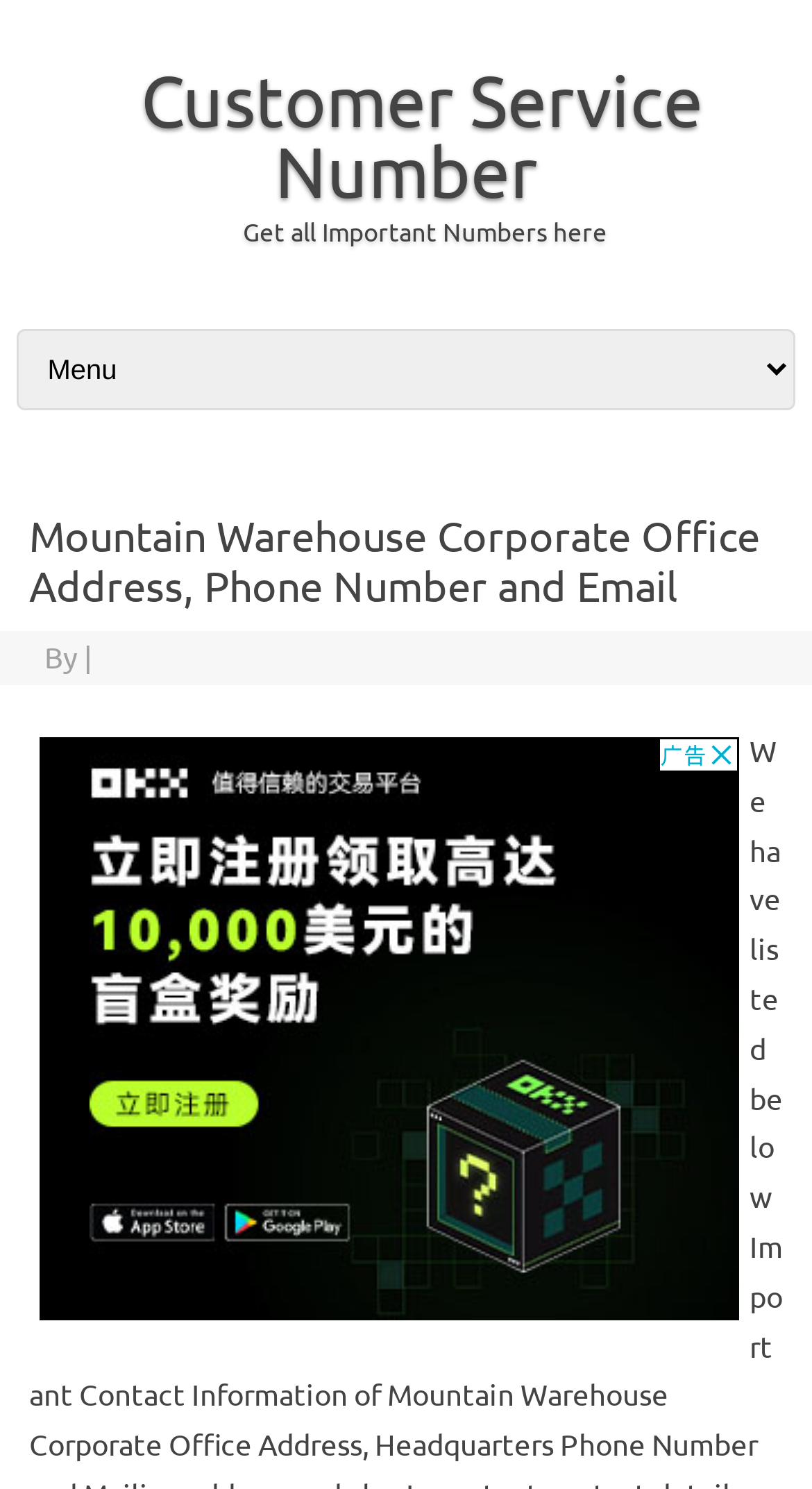Is there a customer service number available?
Look at the screenshot and provide an in-depth answer.

There is a link on the webpage labeled 'Customer Service Number', which suggests that a customer service number is available for users to contact.